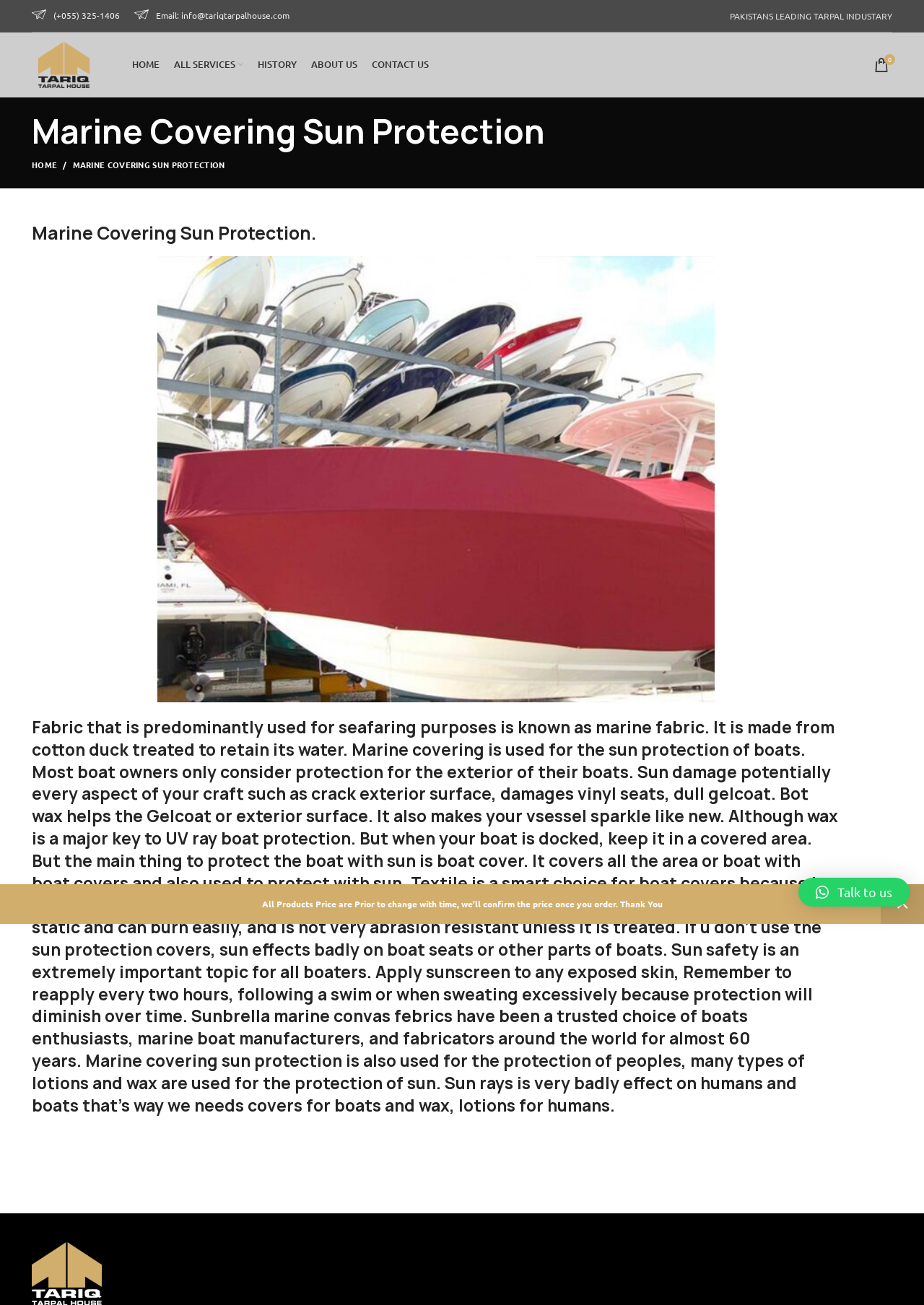Pinpoint the bounding box coordinates of the clickable area necessary to execute the following instruction: "Talk to us". The coordinates should be given as four float numbers between 0 and 1, namely [left, top, right, bottom].

[0.864, 0.673, 0.984, 0.695]